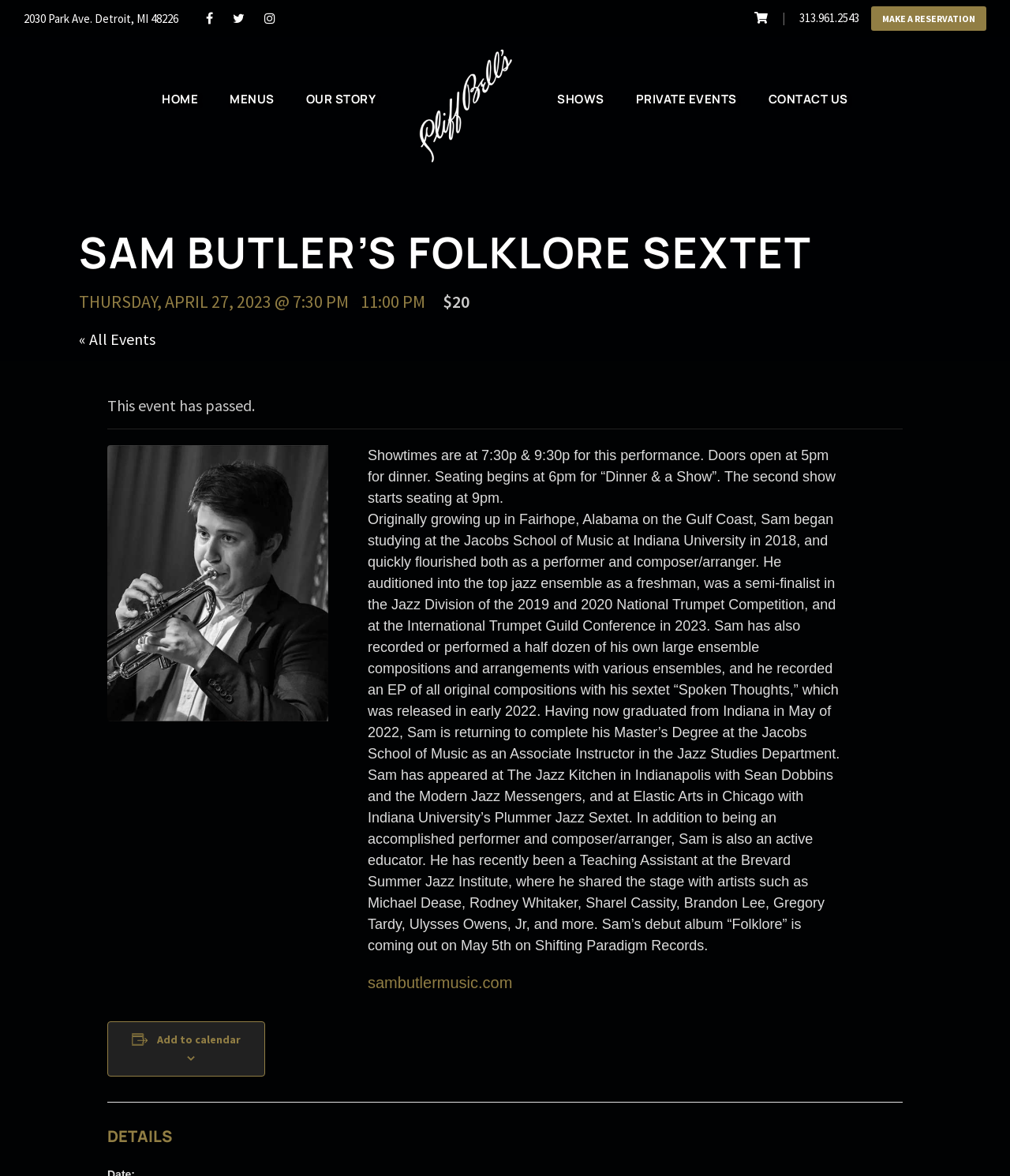Please locate the bounding box coordinates of the element that should be clicked to complete the given instruction: "View 'Privacy Policy'".

None